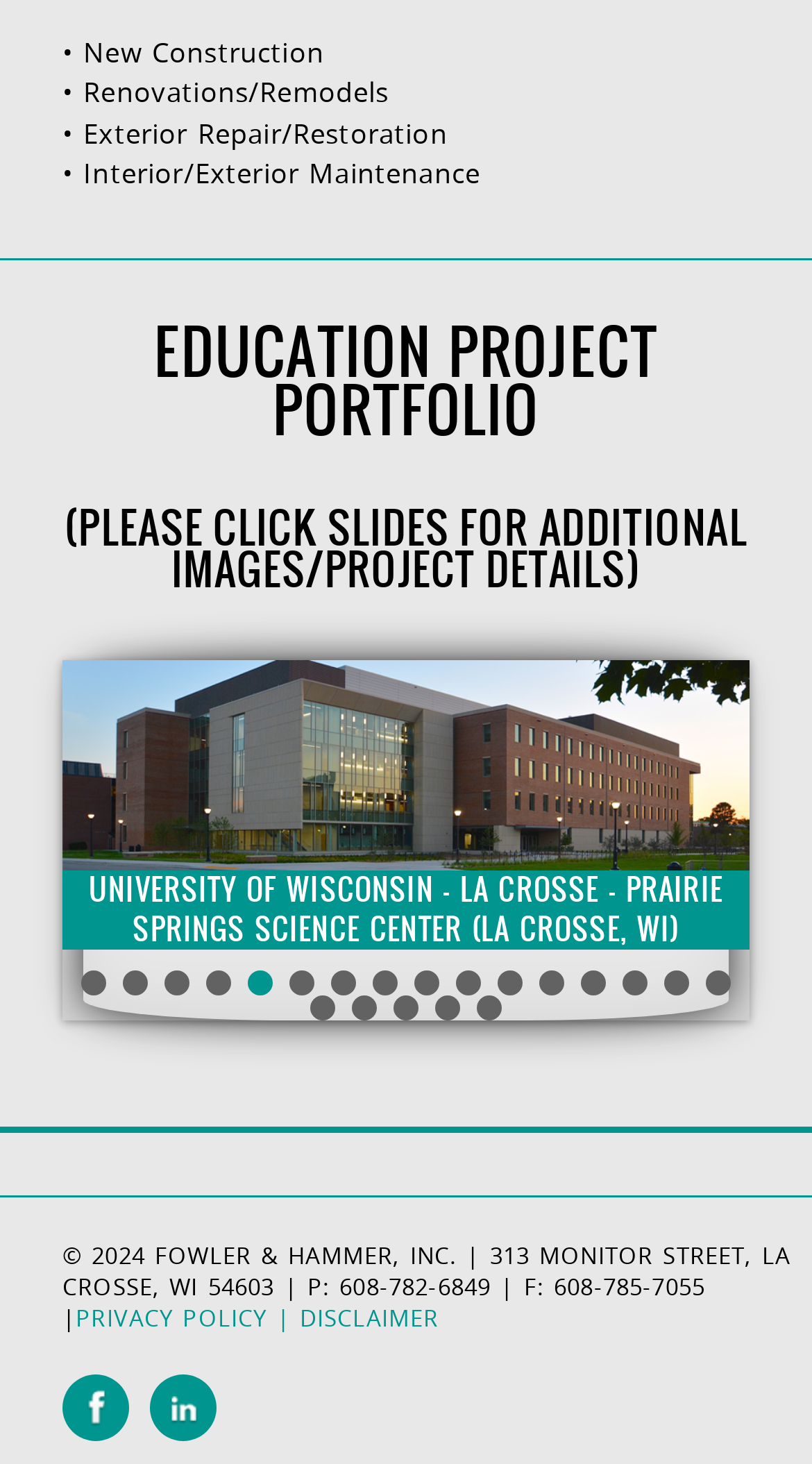Utilize the details in the image to give a detailed response to the question: What is the title of the first project in the Education project portfolio?

The title of the first project can be determined by looking at the image element in the Education project portfolio section, which is labeled 'Westby Area School District - Community Performing Arts Center'.